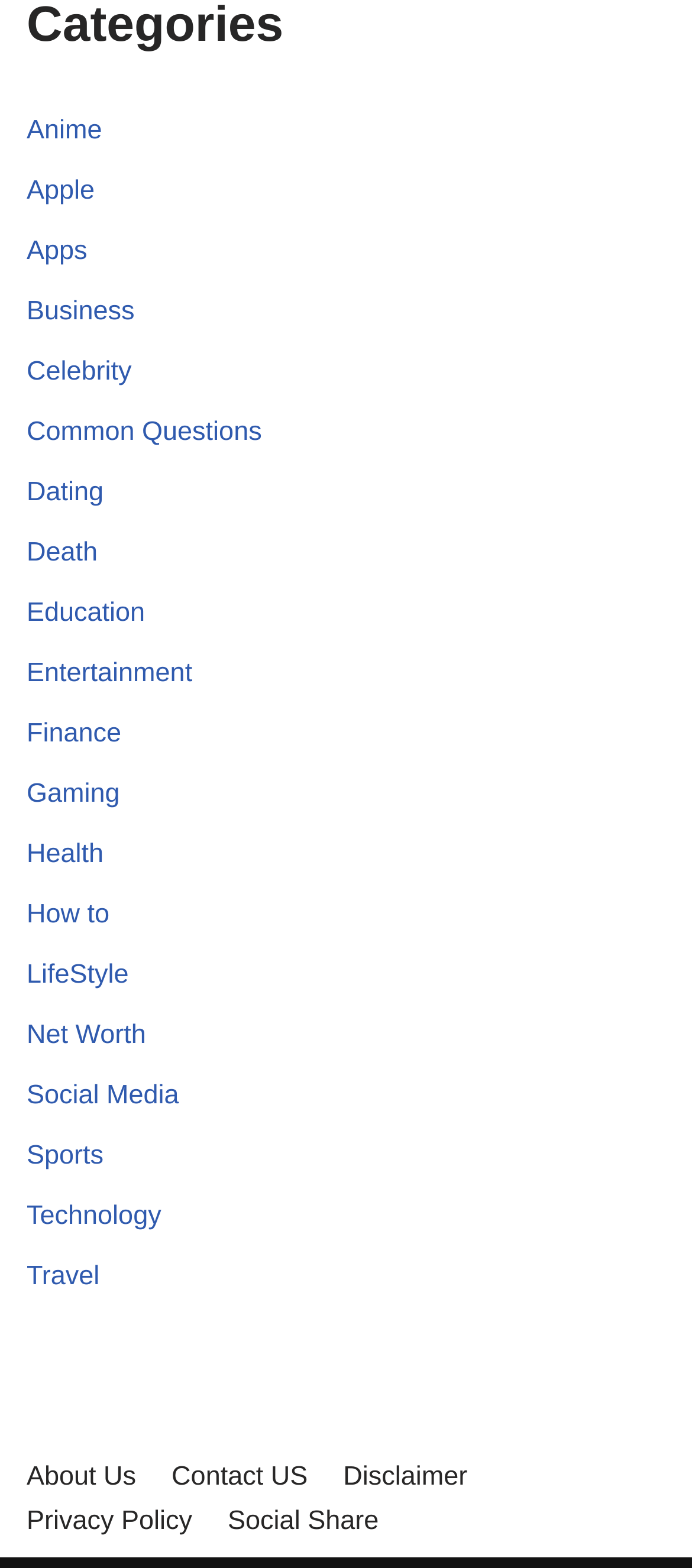Identify the bounding box coordinates for the UI element described by the following text: "Technology". Provide the coordinates as four float numbers between 0 and 1, in the format [left, top, right, bottom].

[0.038, 0.766, 0.233, 0.786]